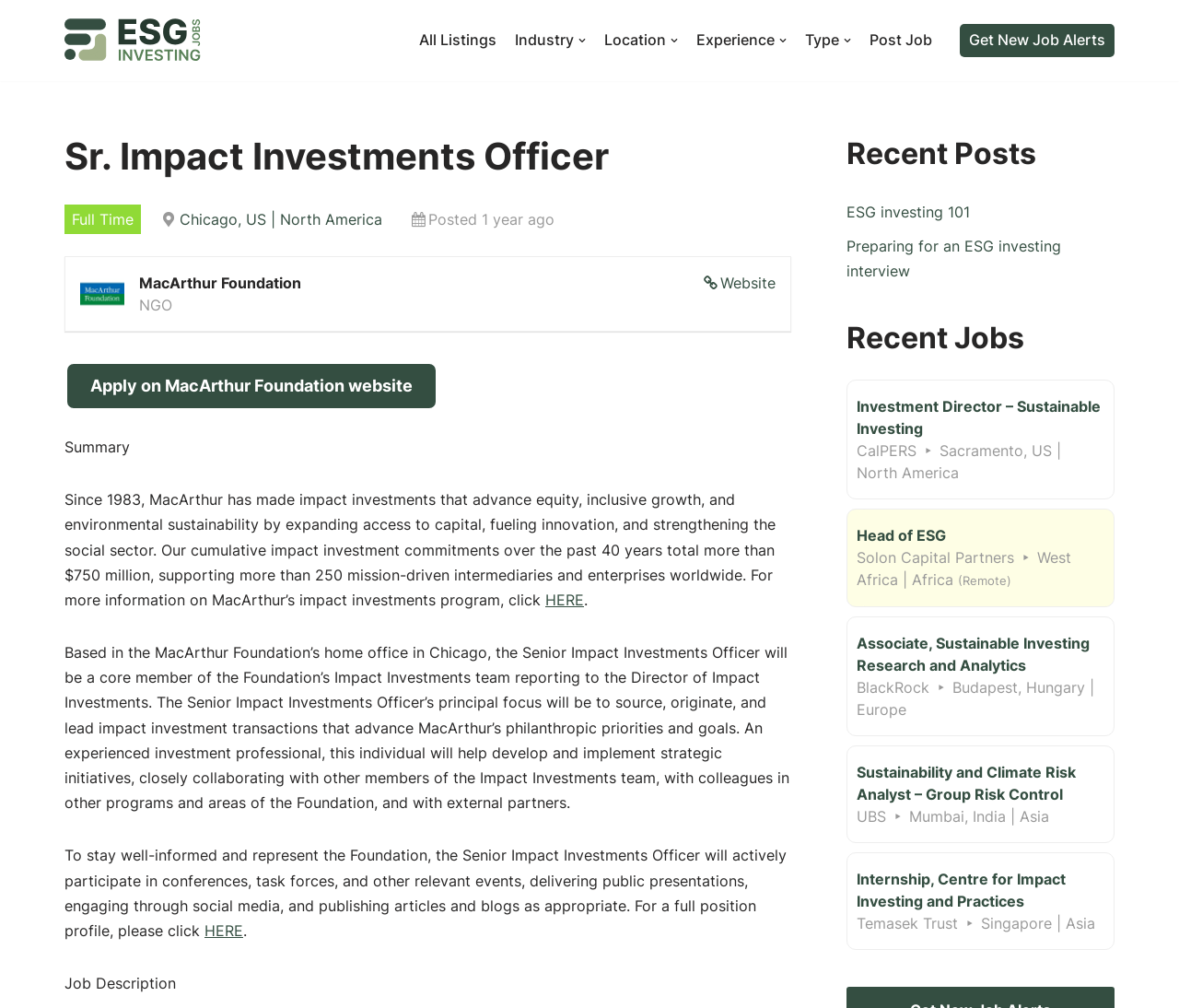Determine the bounding box coordinates of the UI element described by: "Get New Job Alerts".

[0.822, 0.029, 0.938, 0.052]